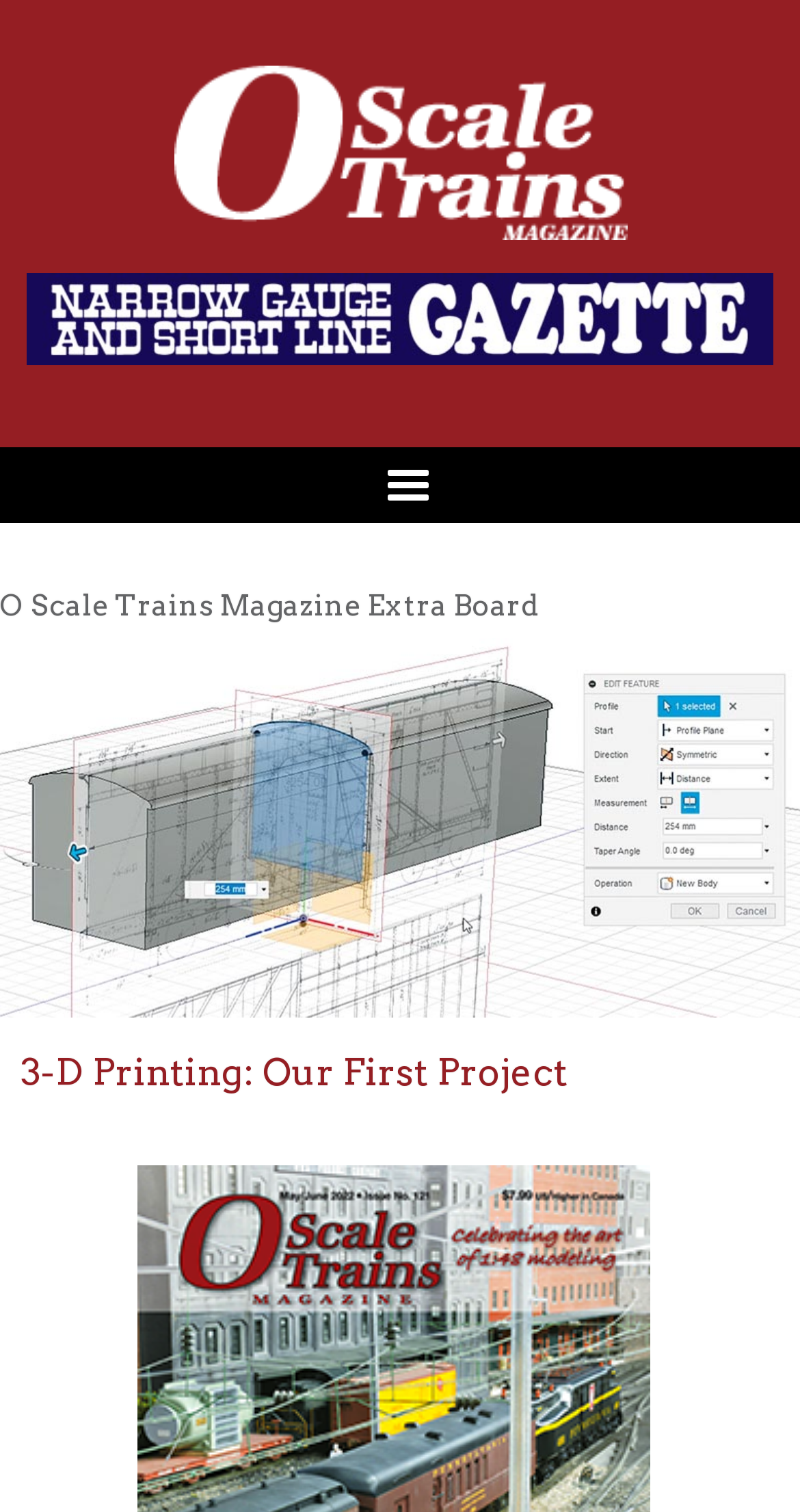Give a detailed account of the webpage.

The webpage is about 3-D printing and its application in creating a McKeen all-steel boxcar, a cutting-edge technology from a century ago. At the top of the page, there is a heading that reads "O Scale Trains Magazine" with a corresponding image and link. Below this, there is a large image that takes up most of the width of the page, with a link overlaid on top of it.

To the left of the page, there is a navigation menu with a toggle button labeled "Toggle Navigation". When expanded, the menu displays a heading that reads "O Scale Trains Magazine Extra Board". Below this, there is a large image that spans the entire width of the page, with a heading that reads "3-D Printing: Our First Project" positioned above it. This heading is also repeated as a subheading below the image.

Overall, the page has a simple layout with a focus on showcasing images and headings related to 3-D printing and model trains.